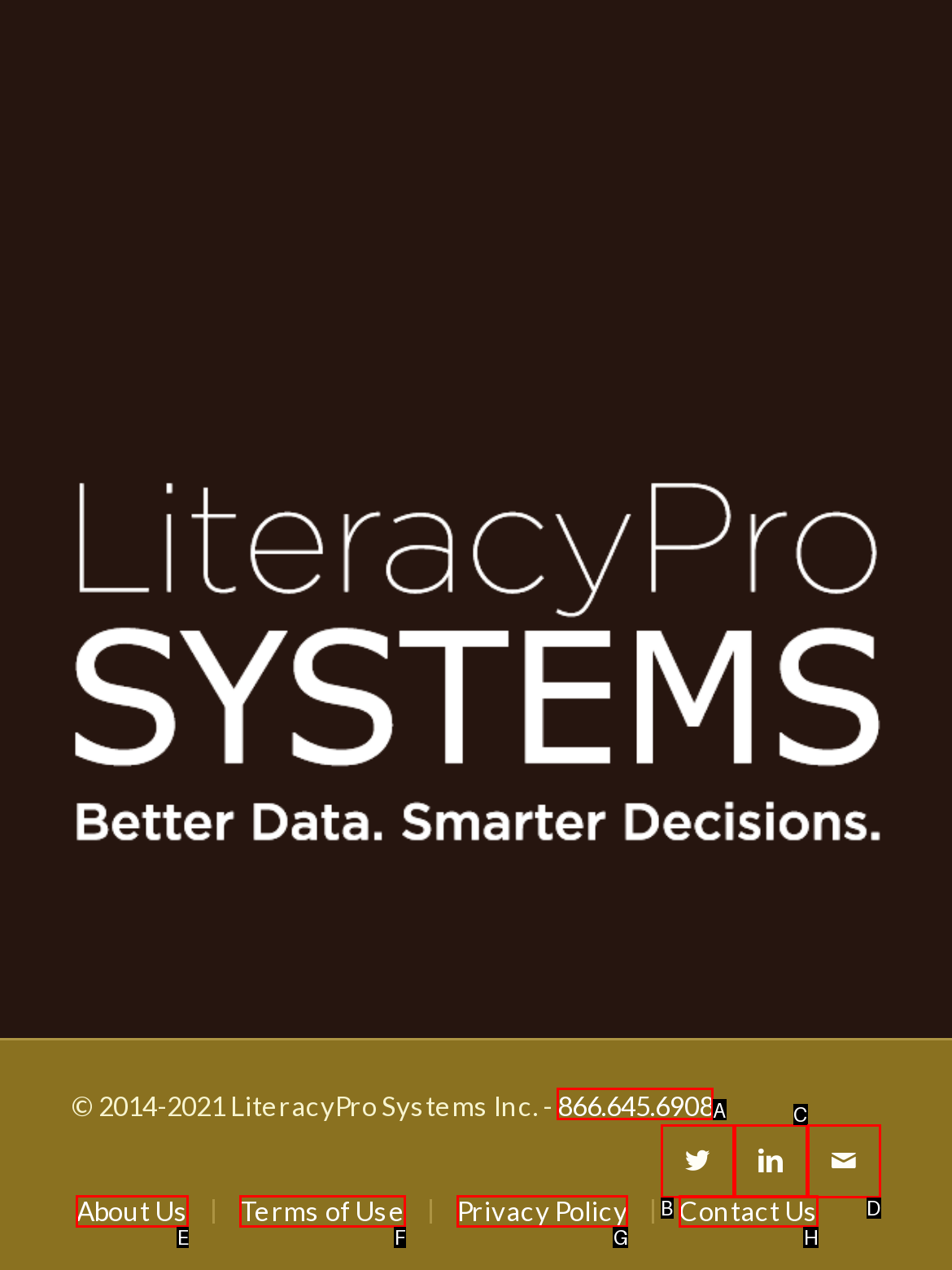Tell me which option I should click to complete the following task: Call the phone number Answer with the option's letter from the given choices directly.

A